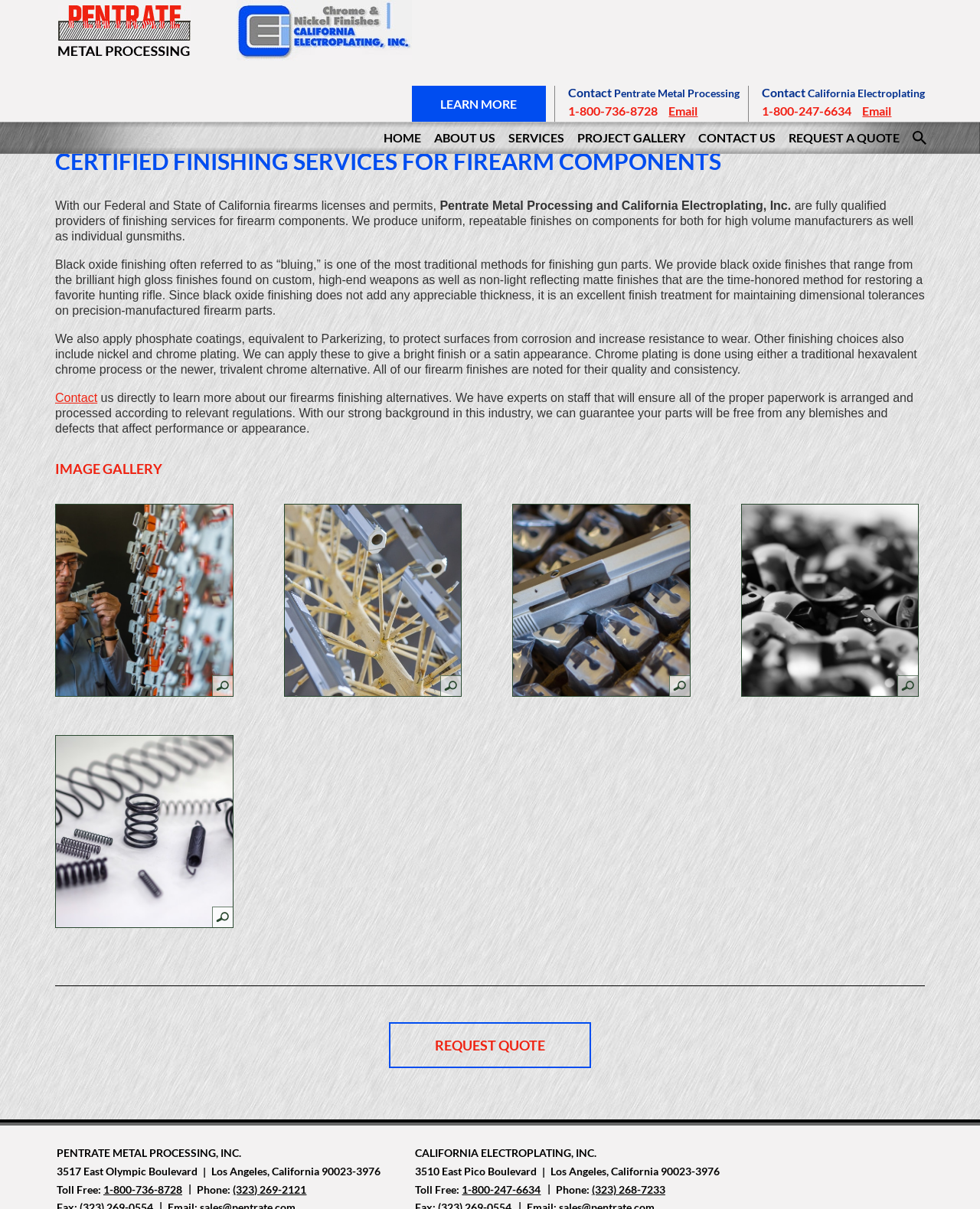Please determine the bounding box coordinates of the element's region to click for the following instruction: "Click the 'CONTACT US' link".

[0.712, 0.101, 0.791, 0.128]